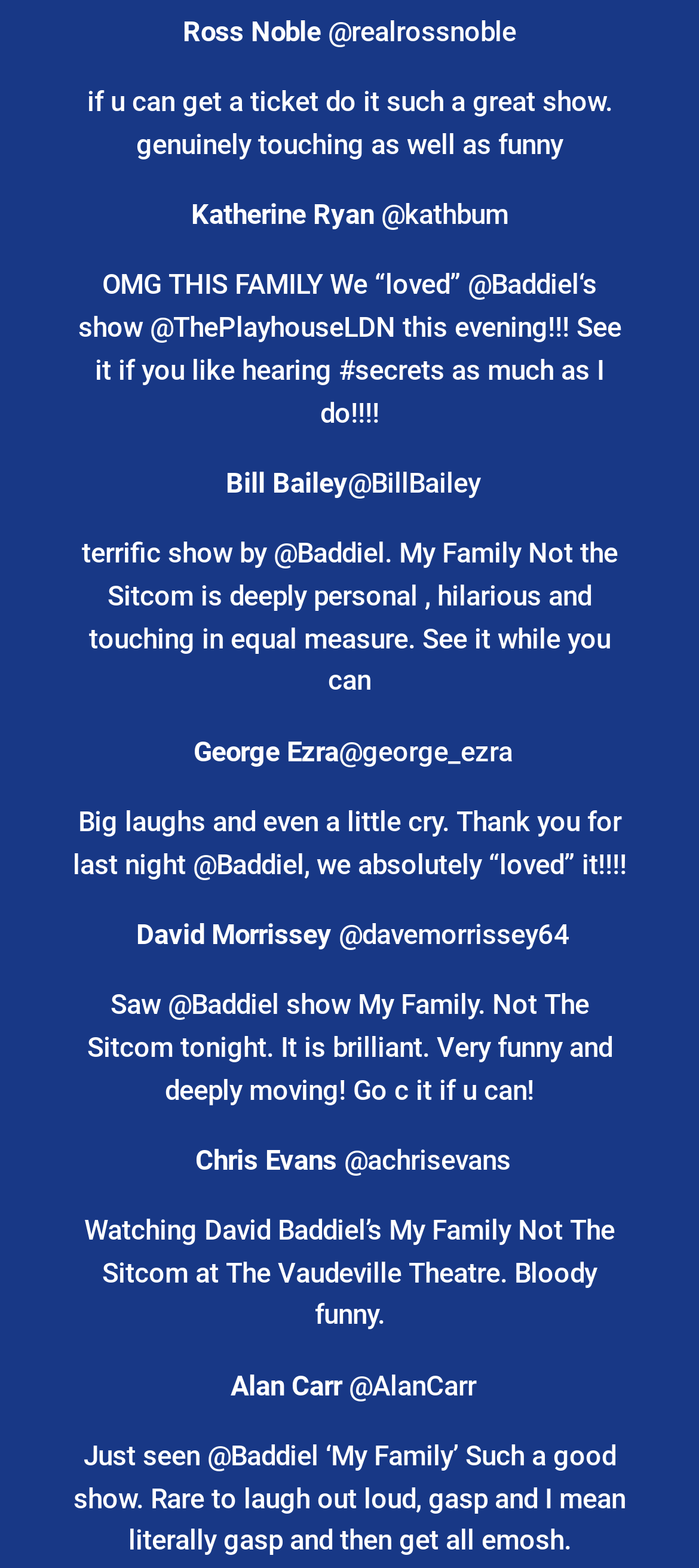Answer this question using a single word or a brief phrase:
What is the tone of the show?

Funny and touching